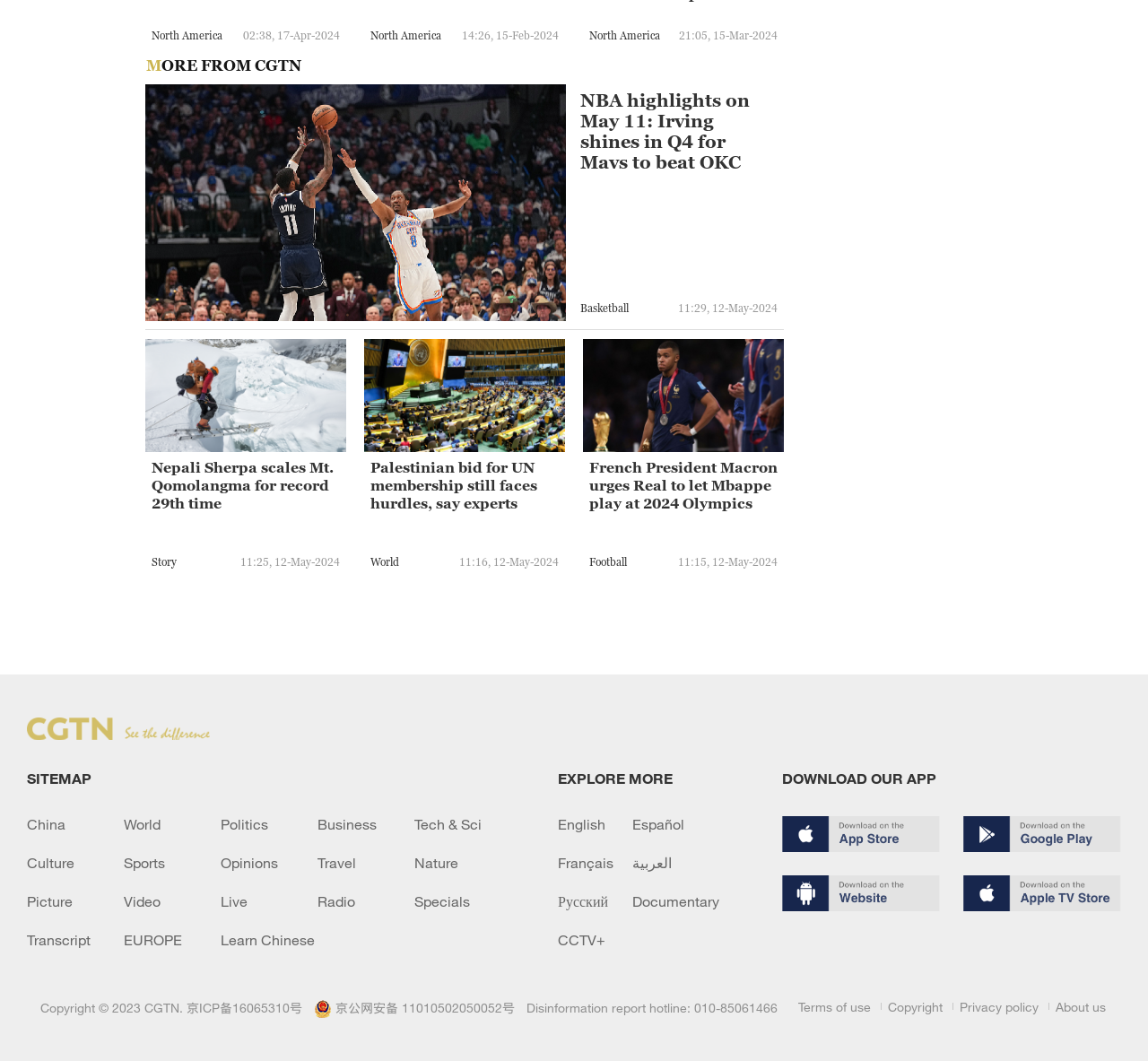Please find the bounding box coordinates for the clickable element needed to perform this instruction: "Click on the 'DOWNLOAD OUR APP' button".

[0.681, 0.725, 0.816, 0.741]